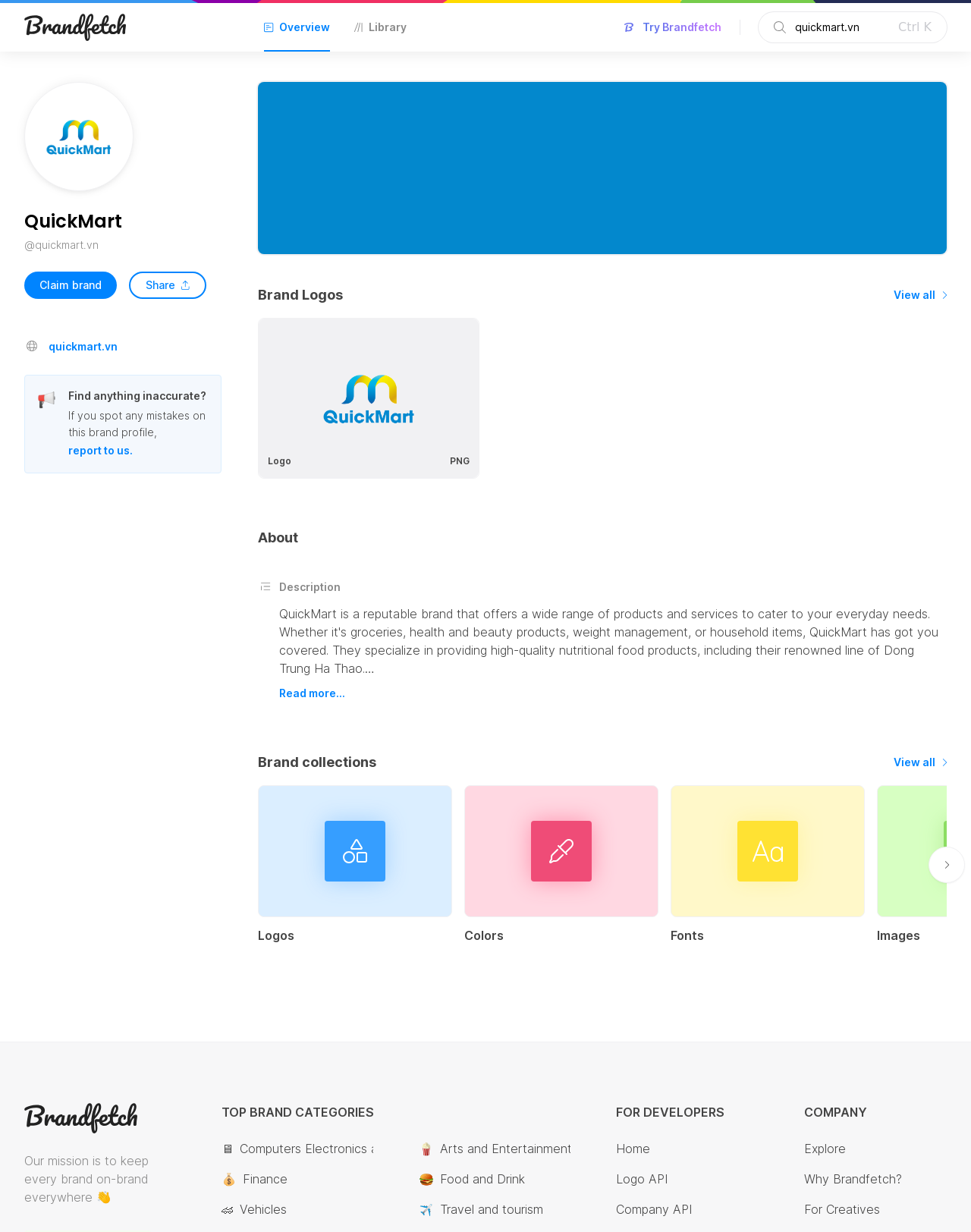Determine the bounding box coordinates of the region I should click to achieve the following instruction: "Read the blog". Ensure the bounding box coordinates are four float numbers between 0 and 1, i.e., [left, top, right, bottom].

None